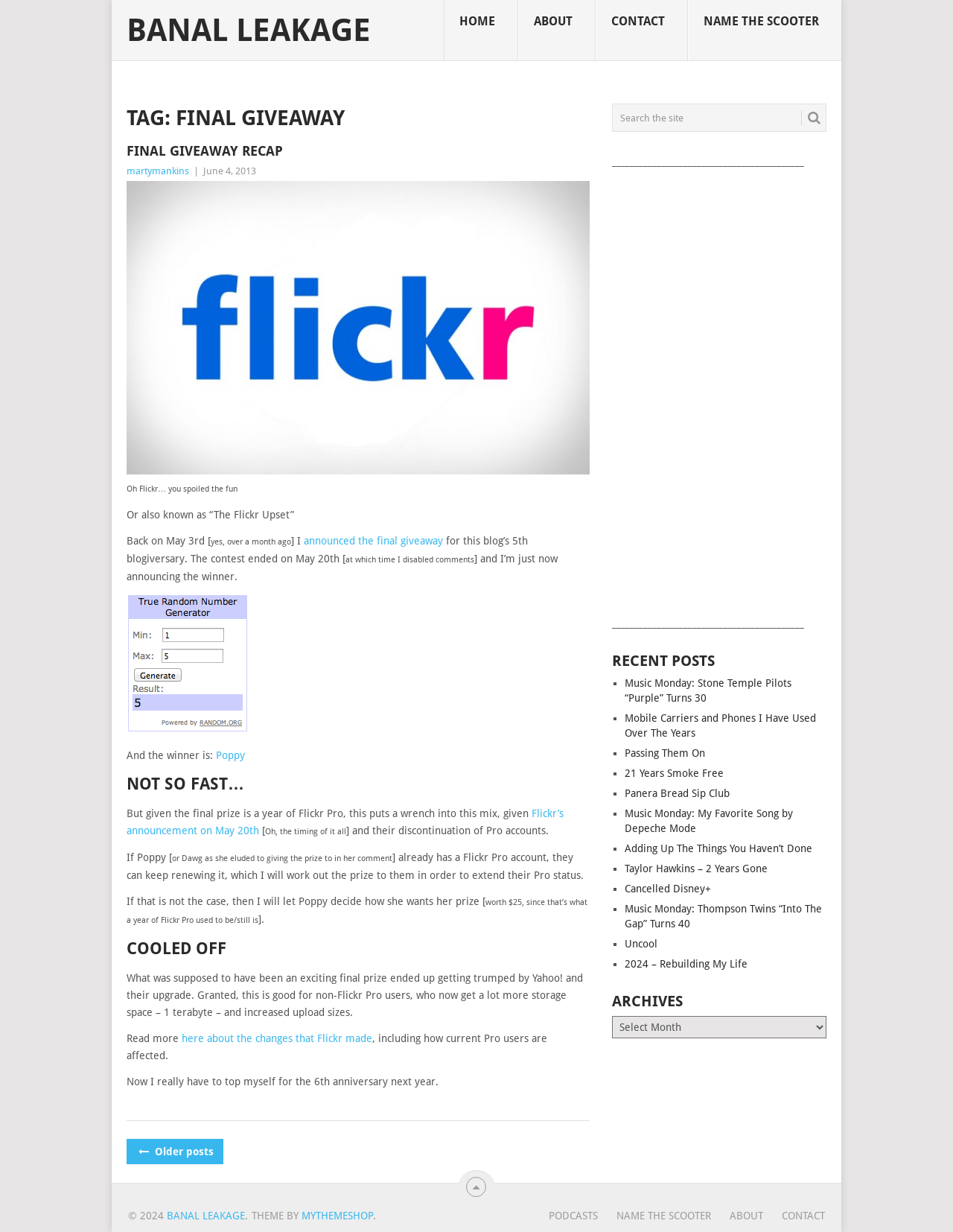Provide the bounding box coordinates of the section that needs to be clicked to accomplish the following instruction: "Click the 'HOME' link."

[0.466, 0.0, 0.544, 0.05]